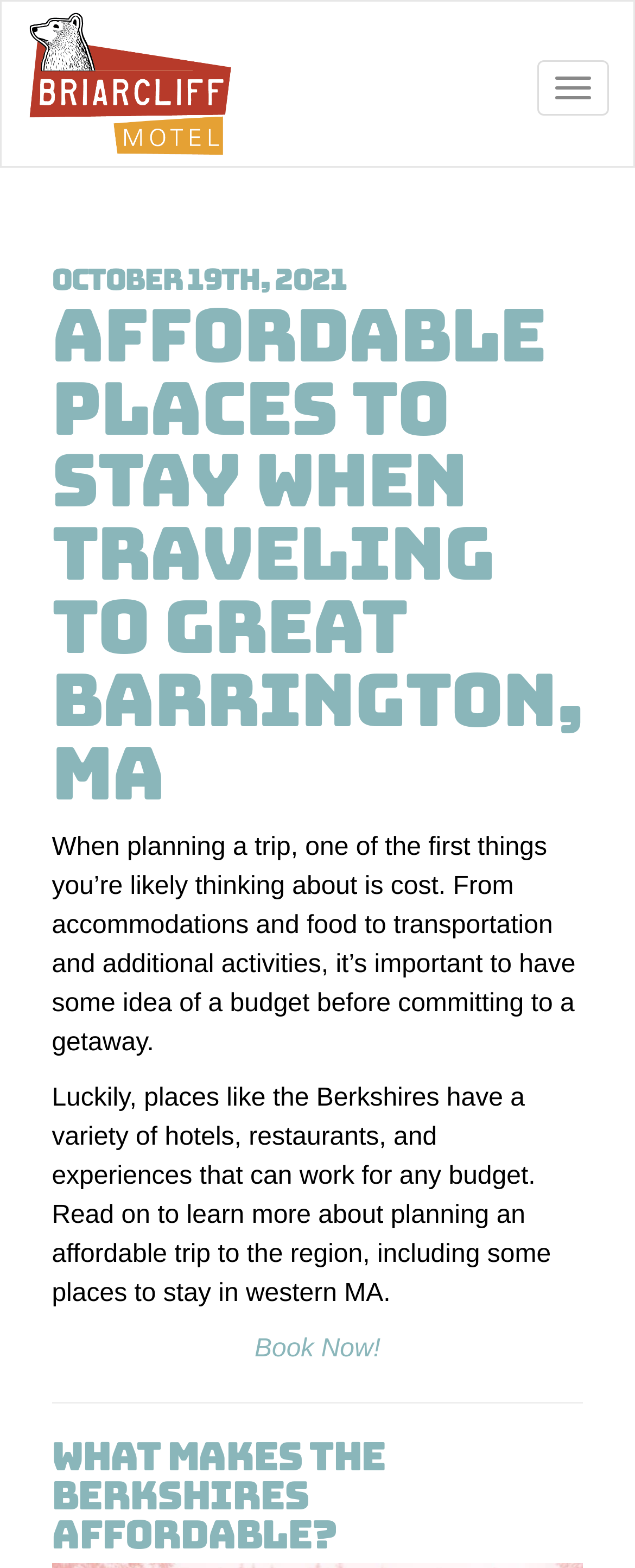Write an exhaustive caption that covers the webpage's main aspects.

The webpage is about planning an affordable trip to the Berkshires, specifically focusing on Great Barrington, MA. At the top right corner, there is a button to toggle navigation. On the top left, there is a logo of Briarcliff Motel, a pet-friendly motel in the Berkshires, featuring a white bear's head above a red banner with the motel name and a yellow stripe underneath.

Below the logo, there are two headings, one indicating the date "October 19th, 2021" and the other stating the main topic "Affordable Places to Stay When Traveling to Great Barrington, MA". 

Following these headings, there are two paragraphs of text. The first paragraph discusses the importance of budgeting when planning a trip, considering costs such as accommodations, food, transportation, and activities. The second paragraph highlights the Berkshires as a destination that can cater to any budget, with various hotels, restaurants, and experiences available.

Underneath these paragraphs, there is a "Book Now!" link, positioned near the center of the page. A horizontal separator line is located below this link, separating it from the next section. 

The final section is headed by "What Makes The Berkshires Affordable?", which is likely to introduce the main content of the webpage.